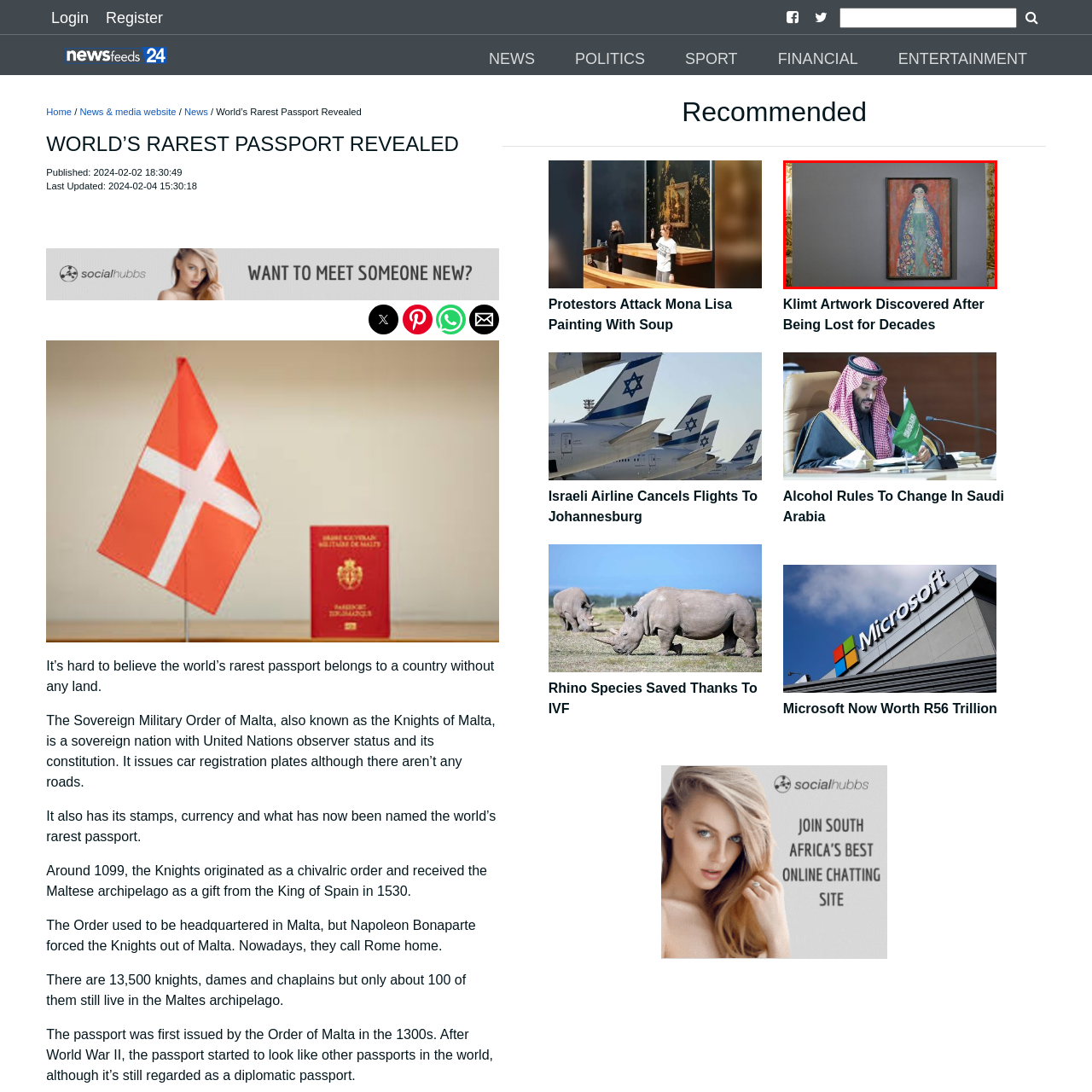Provide a comprehensive description of the image highlighted within the red bounding box.

The image depicts a striking artwork, showcasing a woman adorned in a colorful floral shawl, enveloped in hues of blue and green. The background features a vibrant red that accentuates the figure, highlighting intricate details of her attire. This piece is elegantly framed and displayed against a muted gray wall, allowing its vivid colors to stand out. The surrounding decor hints at a sophisticated environment, characterized by ornate, golden embellishments that further enhance the artwork's prominence. This artwork is associated with a recent article titled "Klimt Artwork Discovered After Being Lost for Decades," underscoring its historical significance and the excitement surrounding its rediscovery.